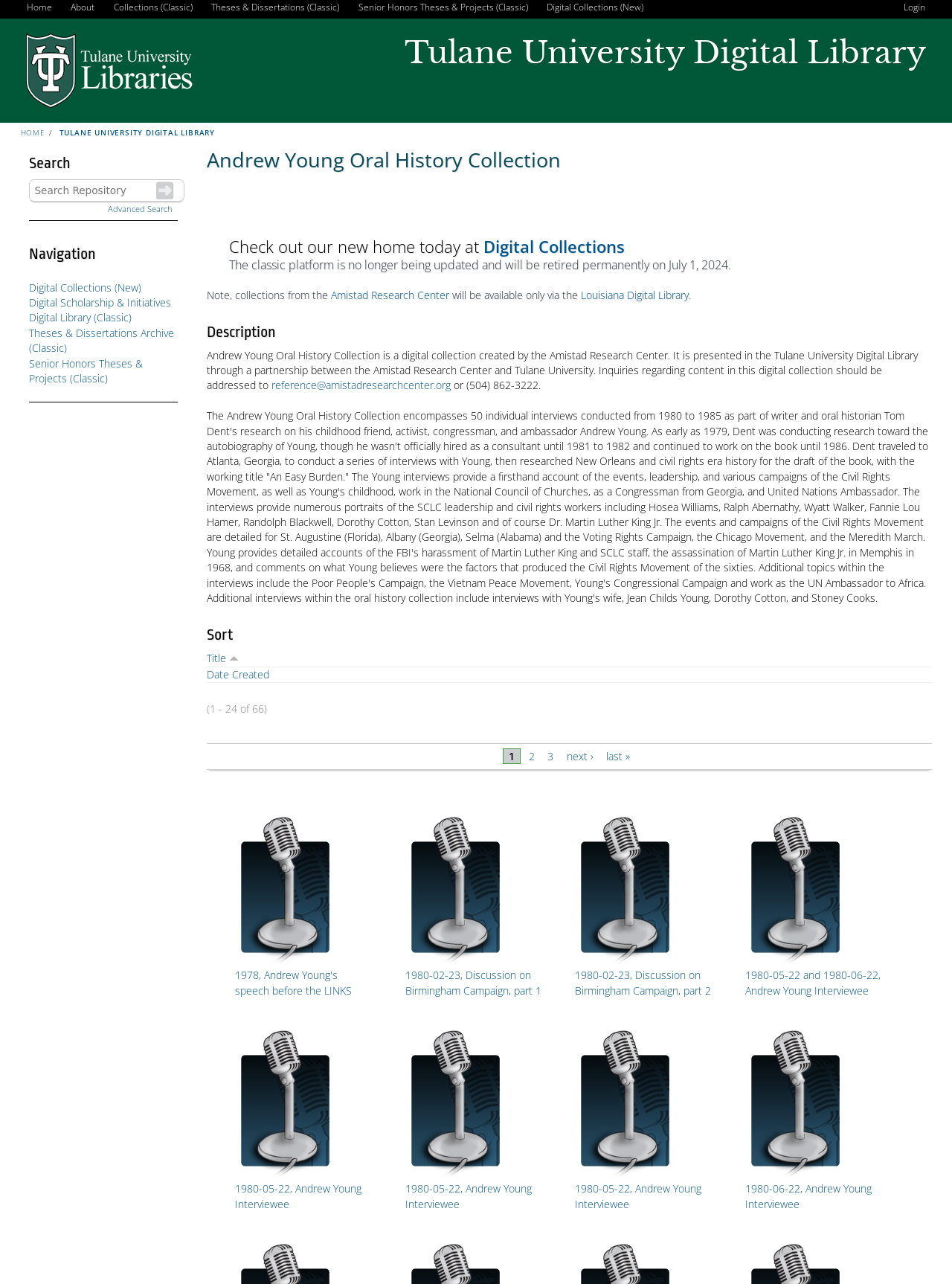From the screenshot, find the bounding box of the UI element matching this description: "Login". Supply the bounding box coordinates in the form [left, top, right, bottom], each a float between 0 and 1.

[0.948, 0.0, 0.973, 0.012]